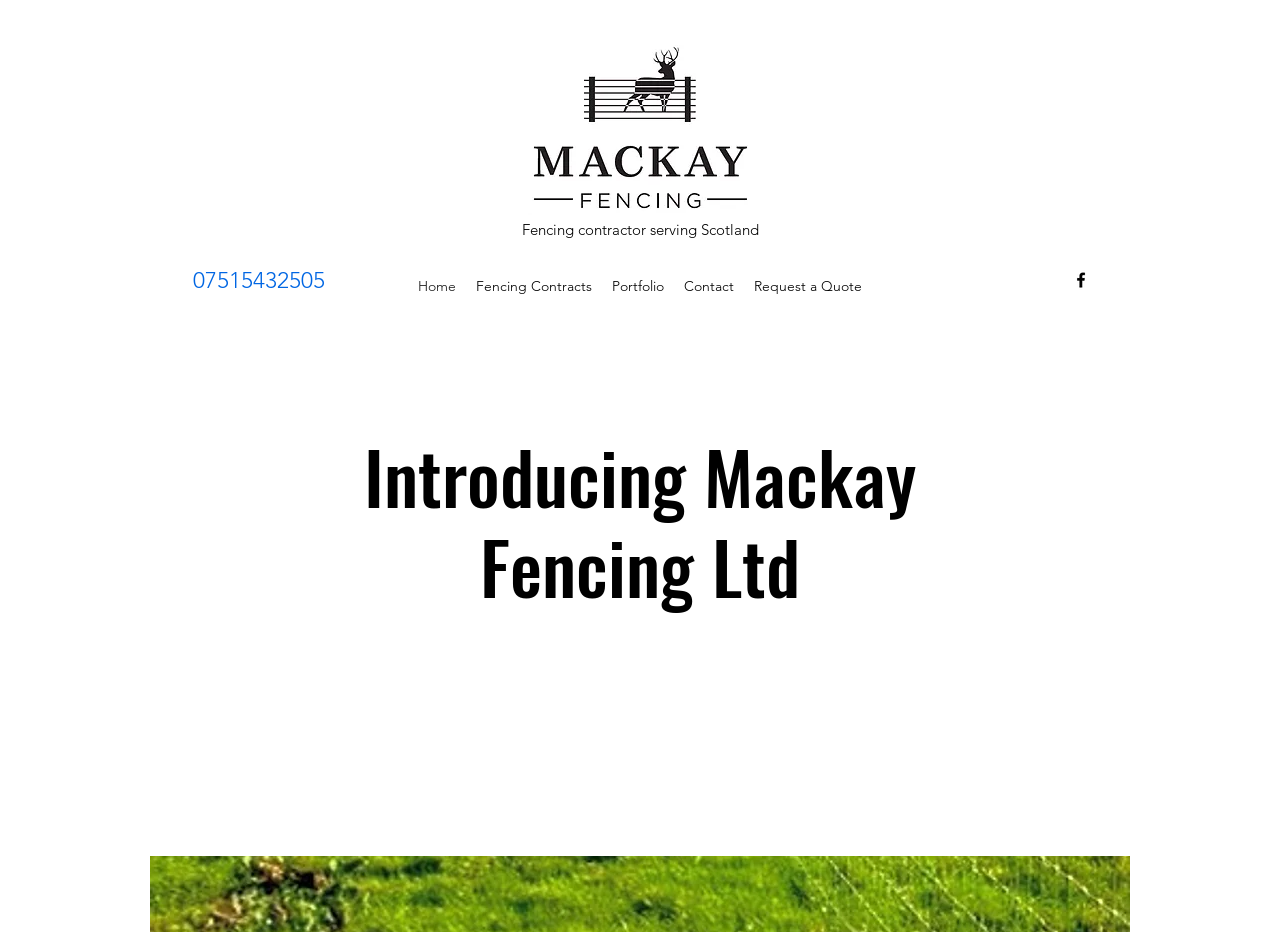Identify the bounding box for the described UI element. Provide the coordinates in (top-left x, top-left y, bottom-right x, bottom-right y) format with values ranging from 0 to 1: Home

[0.319, 0.291, 0.364, 0.323]